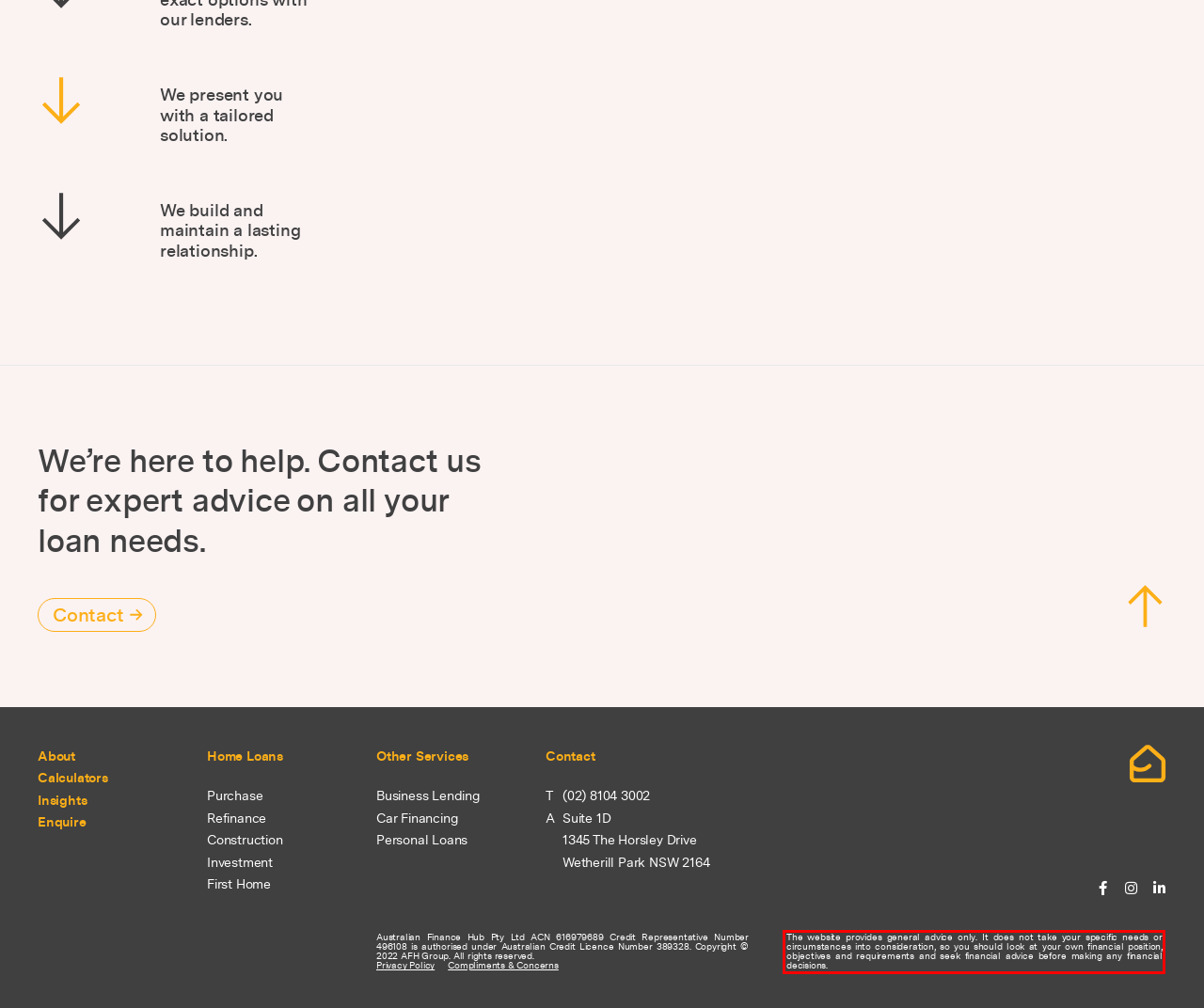Analyze the webpage screenshot and use OCR to recognize the text content in the red bounding box.

The website provides general advice only. It does not take your specific needs or circumstances into consideration, so you should look at your own financial position, objectives and requirements and seek financial advice before making any financial decisions.